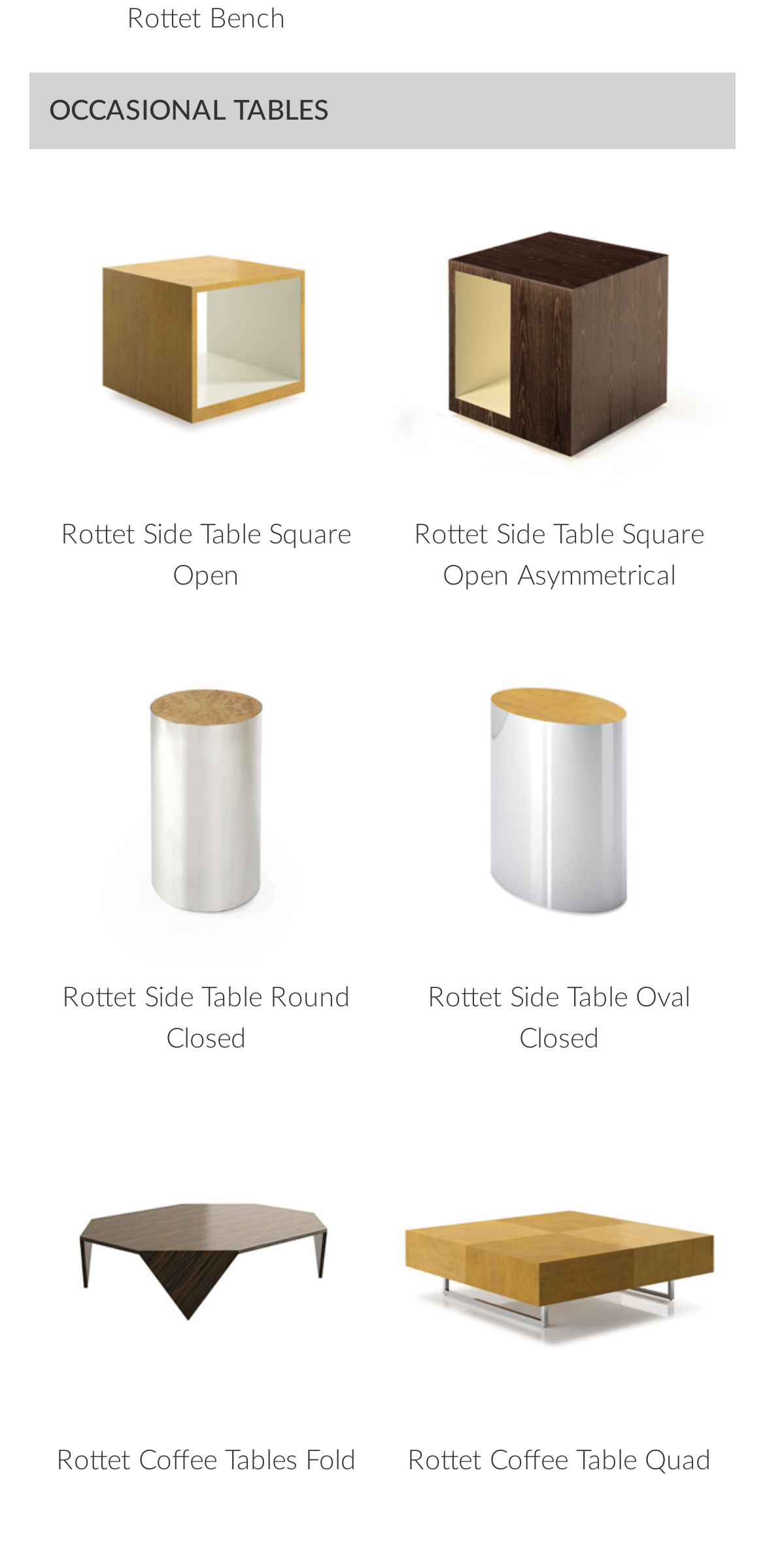How many types of Rottet Coffee Tables are shown?
Answer the question in as much detail as possible.

There are two links and corresponding images for Rottet Coffee Tables, namely Fold and Quad, which suggests that there are two types of Rottet Coffee Tables shown.